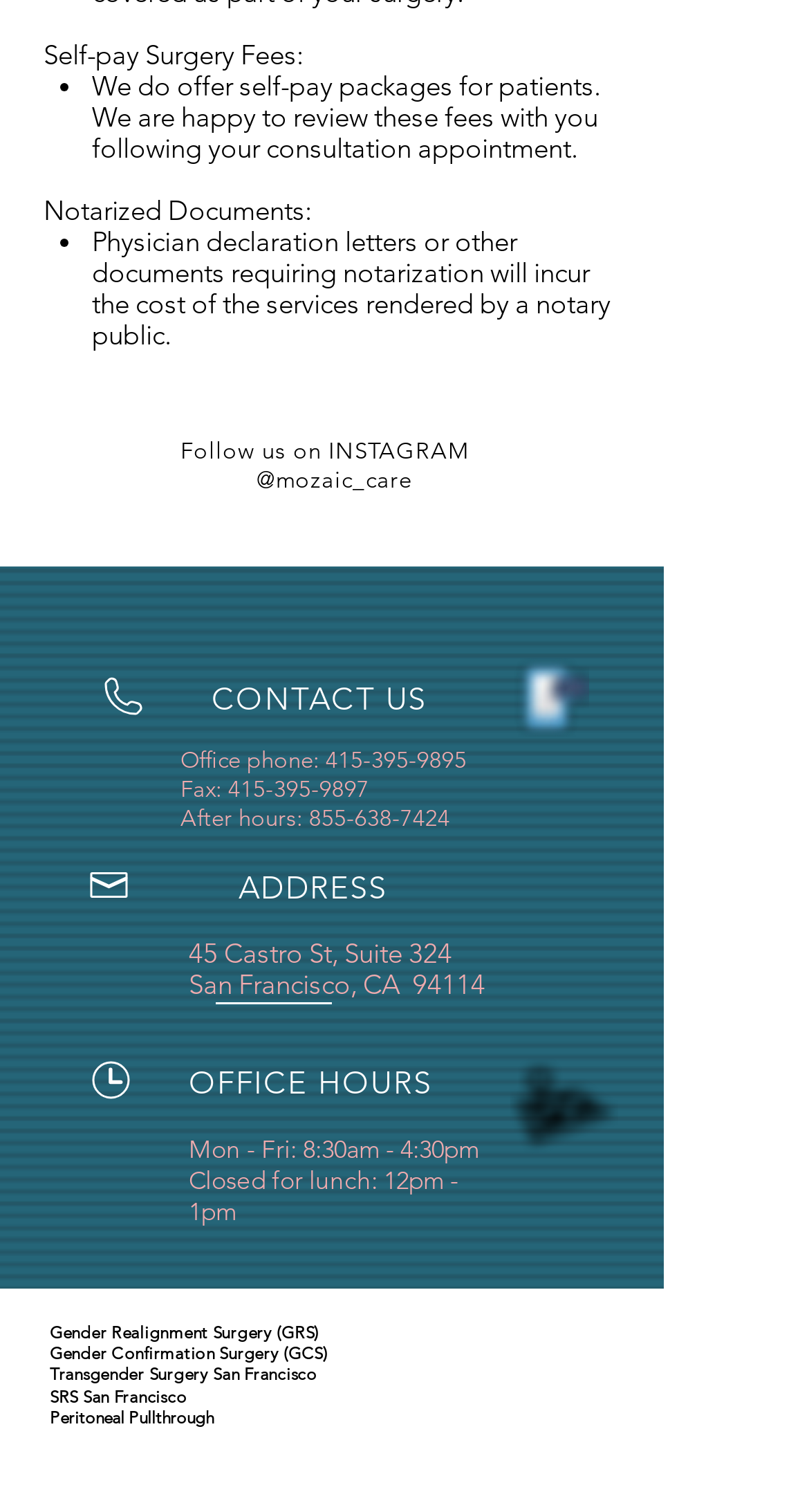Identify the bounding box coordinates for the UI element described by the following text: "title="Patient Portal"". Provide the coordinates as four float numbers between 0 and 1, in the format [left, top, right, bottom].

[0.631, 0.424, 0.728, 0.499]